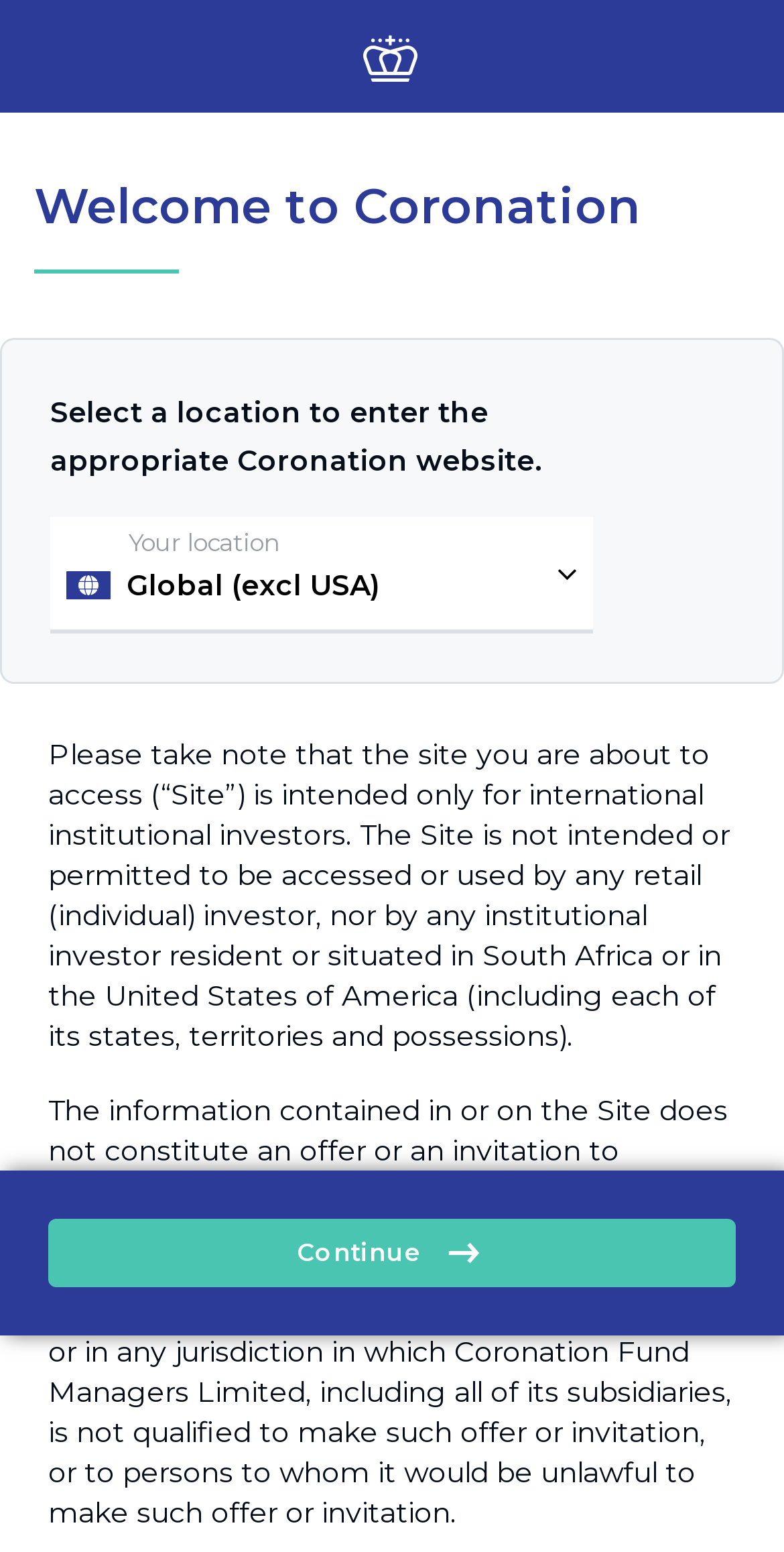Please provide a comprehensive answer to the question below using the information from the image: What is the warning about accessing the site?

The static text 'The information contained in or on the Site does not constitute an offer or an invitation to subscribe for or make use of any service or investment by a person, whether natural or legal, which is resident or situated in any jurisdiction where such offer or invitation would be unlawful...' warns users that accessing the site may be unlawful in some jurisdictions.